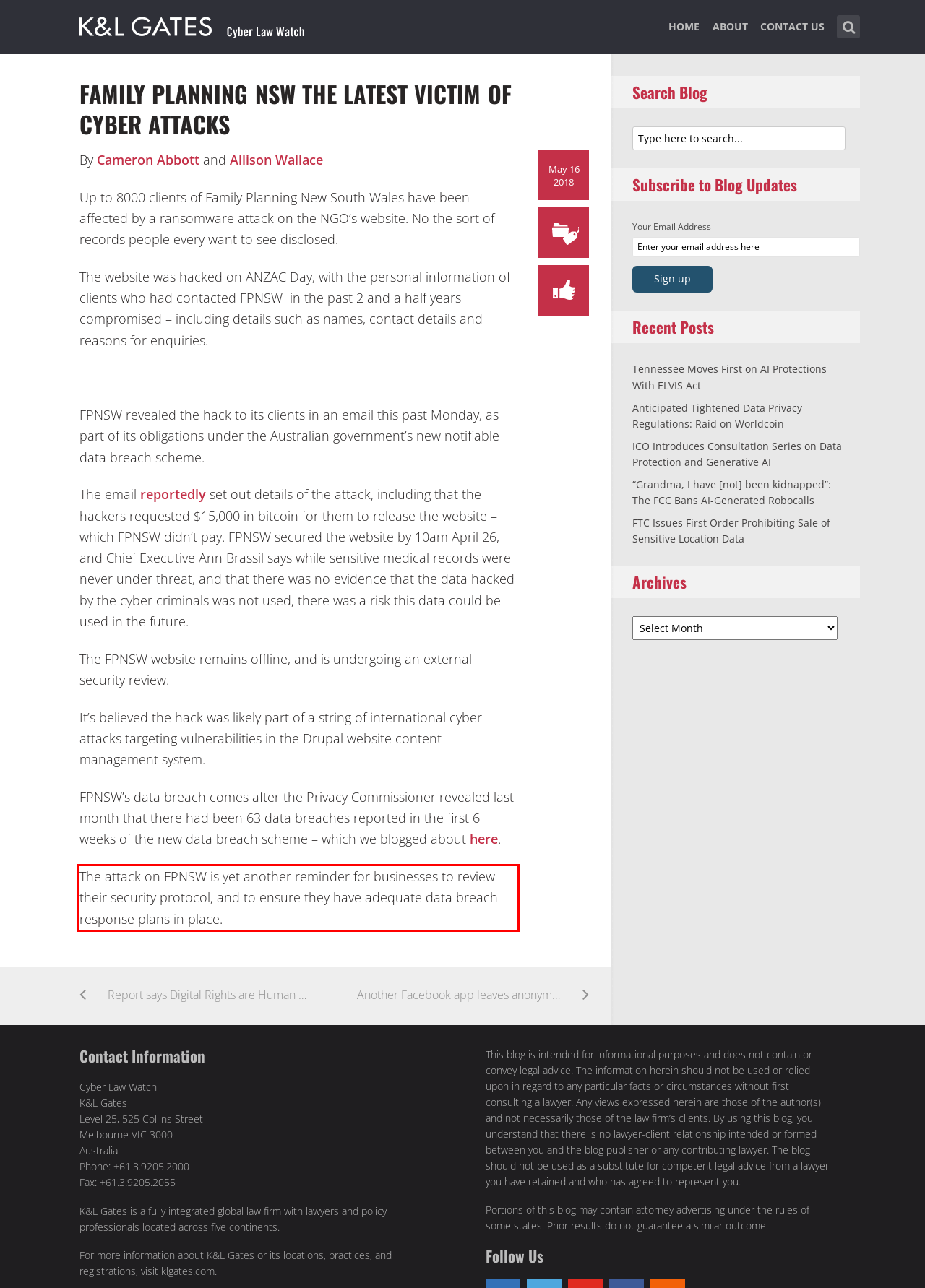Within the screenshot of the webpage, locate the red bounding box and use OCR to identify and provide the text content inside it.

The attack on FPNSW is yet another reminder for businesses to review their security protocol, and to ensure they have adequate data breach response plans in place.